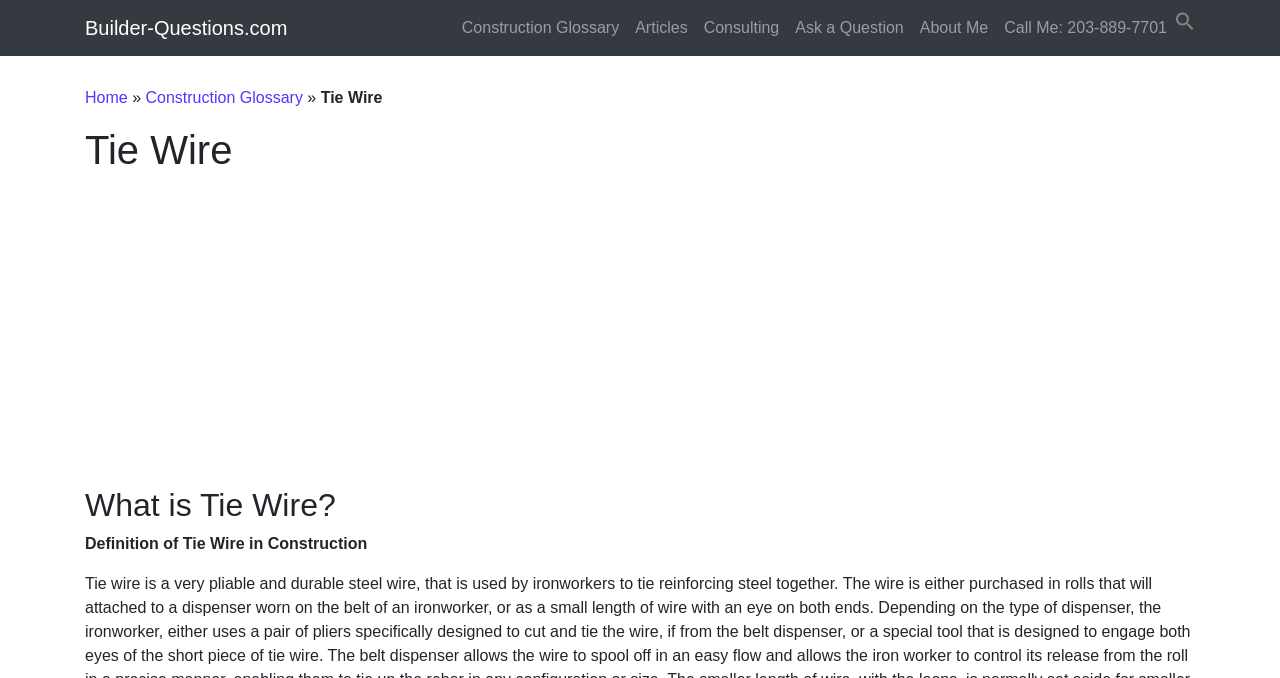Provide the bounding box coordinates of the area you need to click to execute the following instruction: "go to About Me".

[0.712, 0.012, 0.778, 0.071]